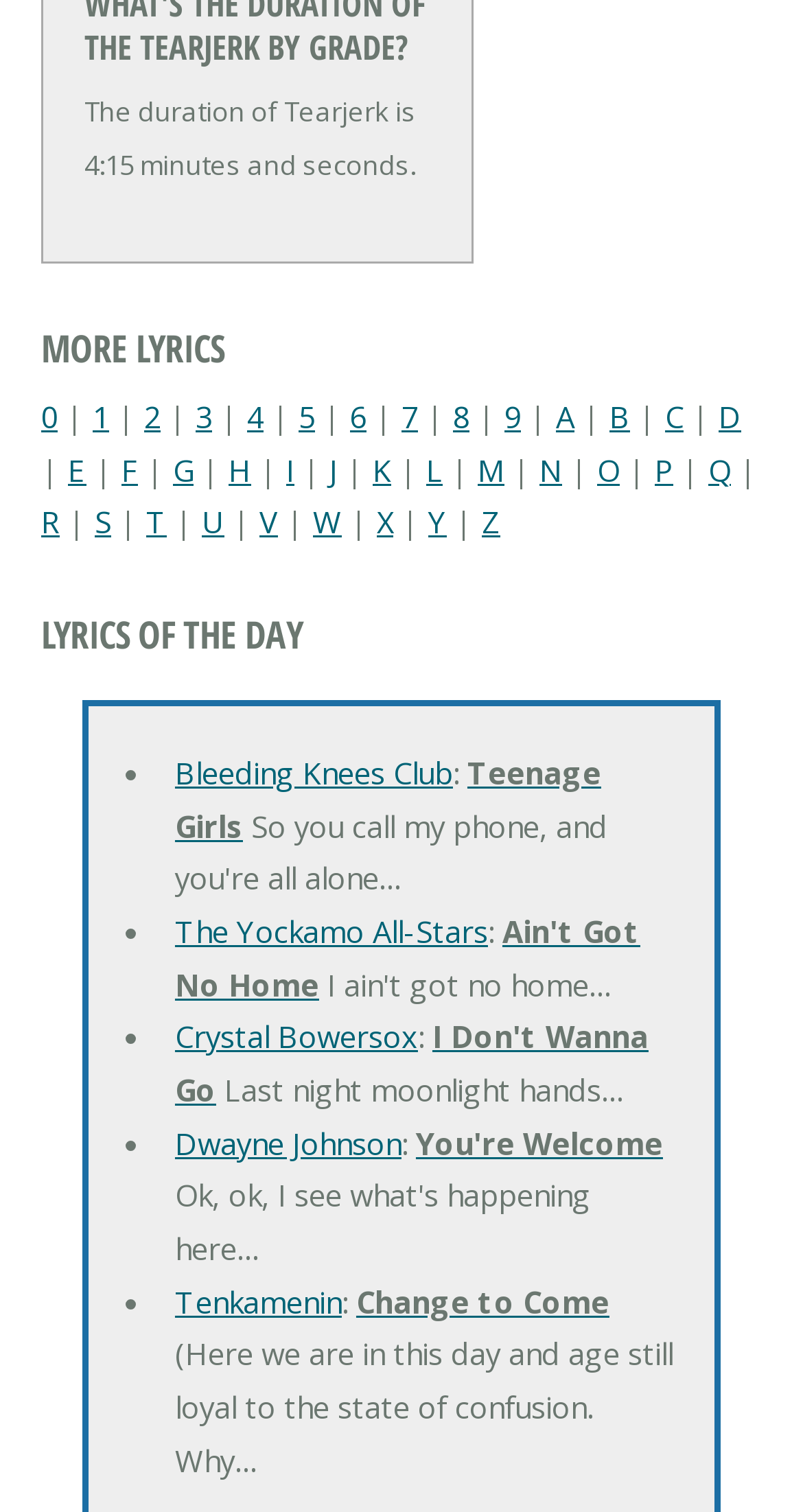Using the provided description The Yockamo All-Stars, find the bounding box coordinates for the UI element. Provide the coordinates in (top-left x, top-left y, bottom-right x, bottom-right y) format, ensuring all values are between 0 and 1.

[0.218, 0.602, 0.608, 0.629]